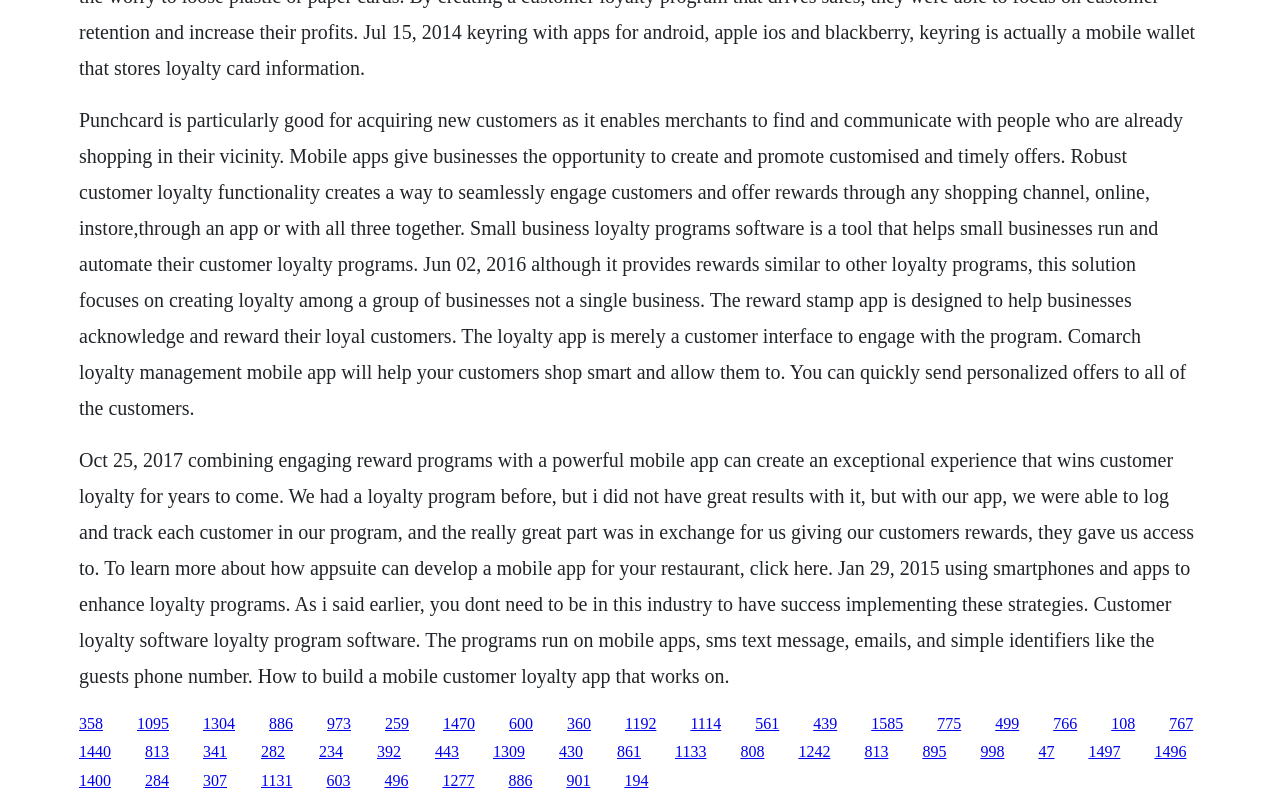What is the goal of combining reward programs with mobile apps?
Can you provide an in-depth and detailed response to the question?

According to the text, combining engaging reward programs with powerful mobile apps can create an exceptional experience that wins customer loyalty for years to come.